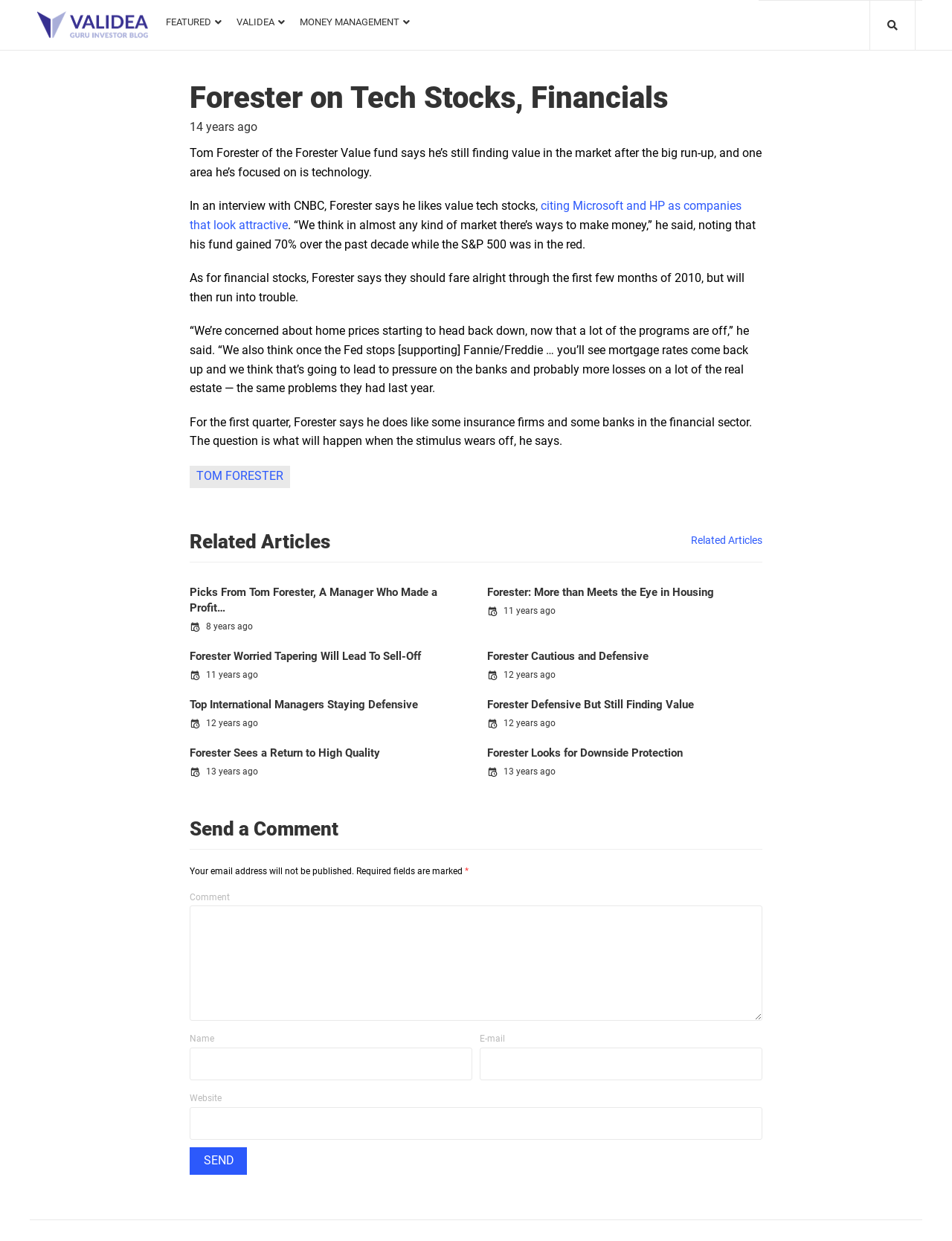Refer to the image and provide an in-depth answer to the question: 
How many related articles are there?

I counted the number of articles under the 'Related Articles' heading. There are 6 articles listed.